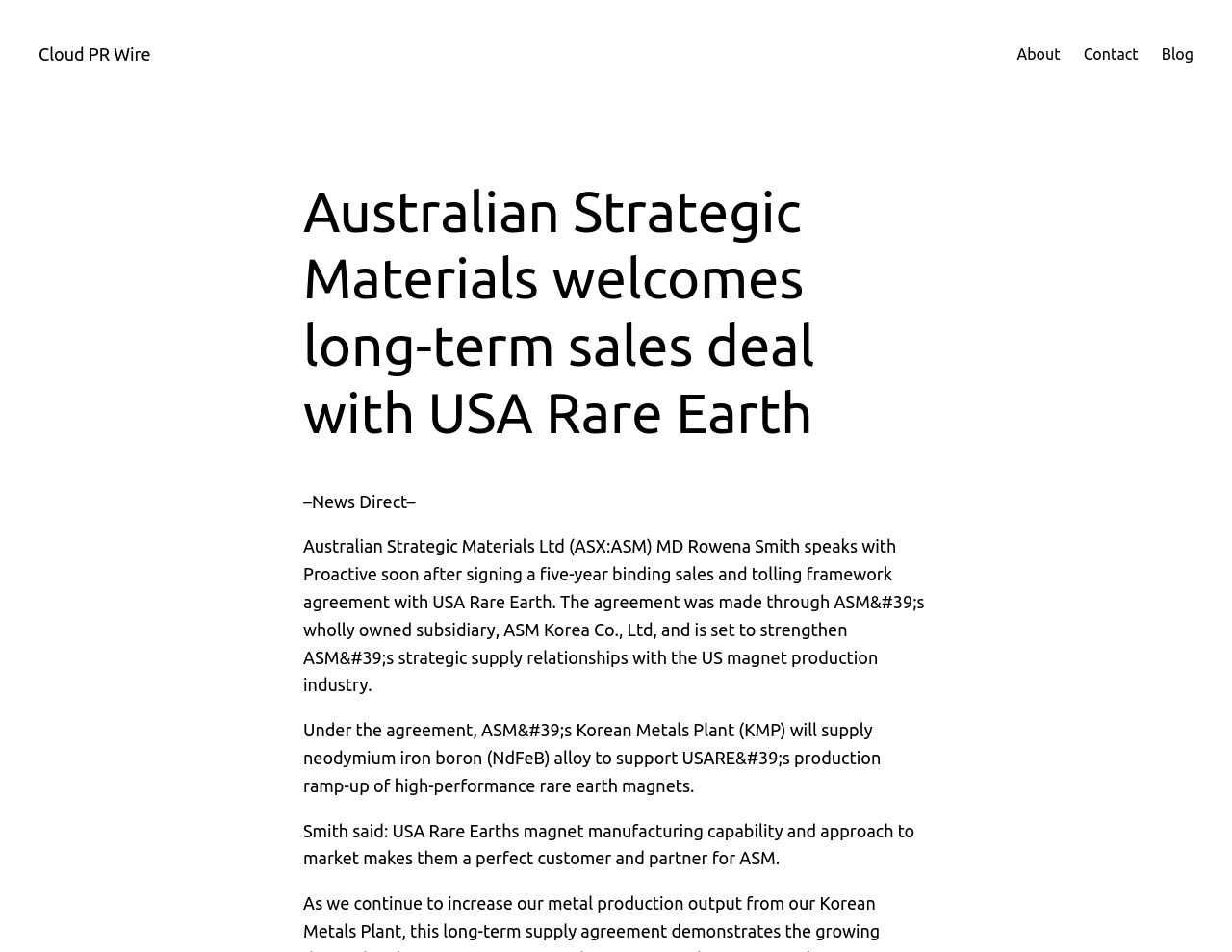Given the element description "Leave a Comment", identify the bounding box of the corresponding UI element.

None